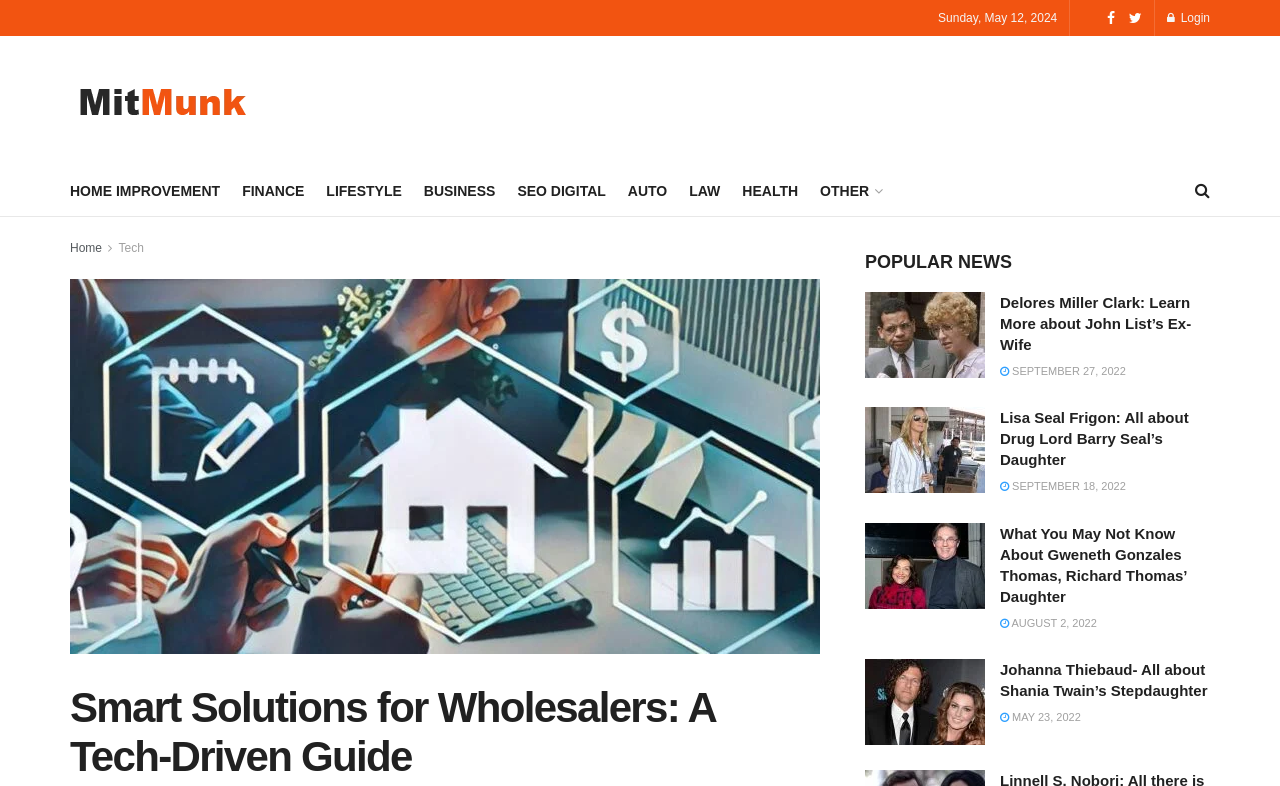Answer the following query concisely with a single word or phrase:
What is the date of the latest article?

SEPTEMBER 27, 2022